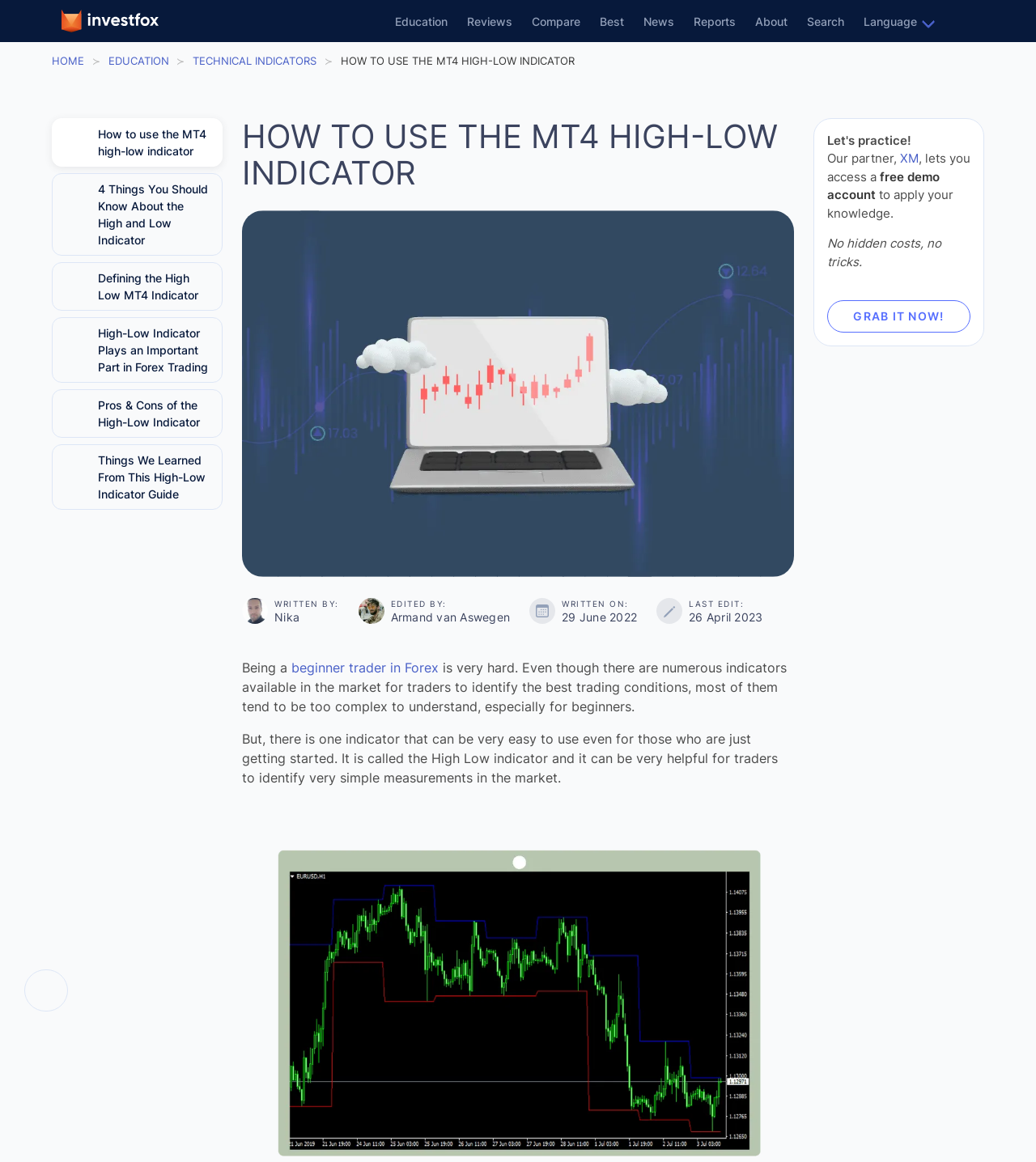What is the name of the website?
Please provide a comprehensive answer based on the details in the screenshot.

I determined the answer by looking at the logo in the top-left corner of the webpage, which is an image with the text 'Investfox logo'.